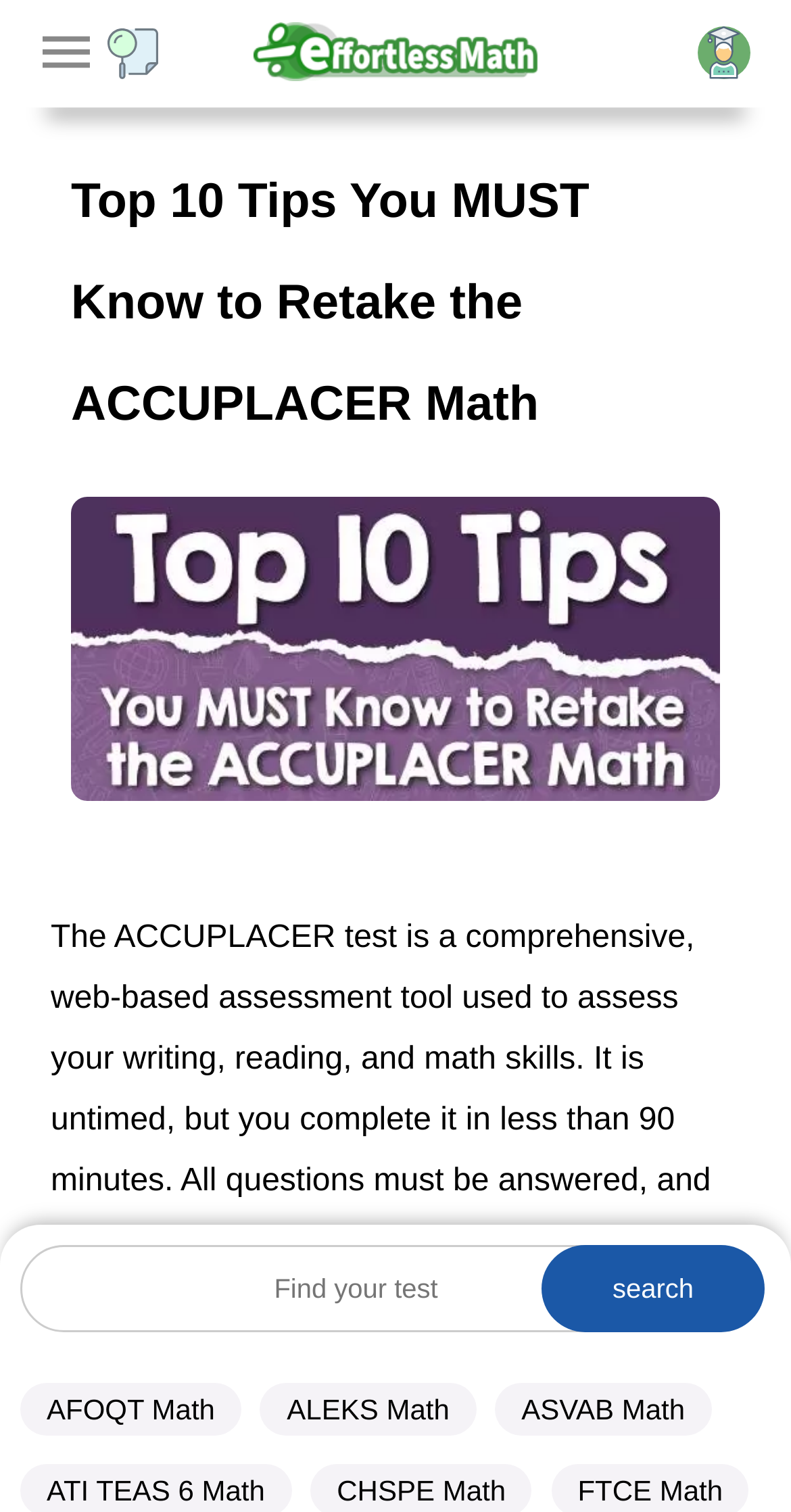Answer the question using only one word or a concise phrase: What is the purpose of the ACCUPLACER test?

Assess writing, reading, and math skills